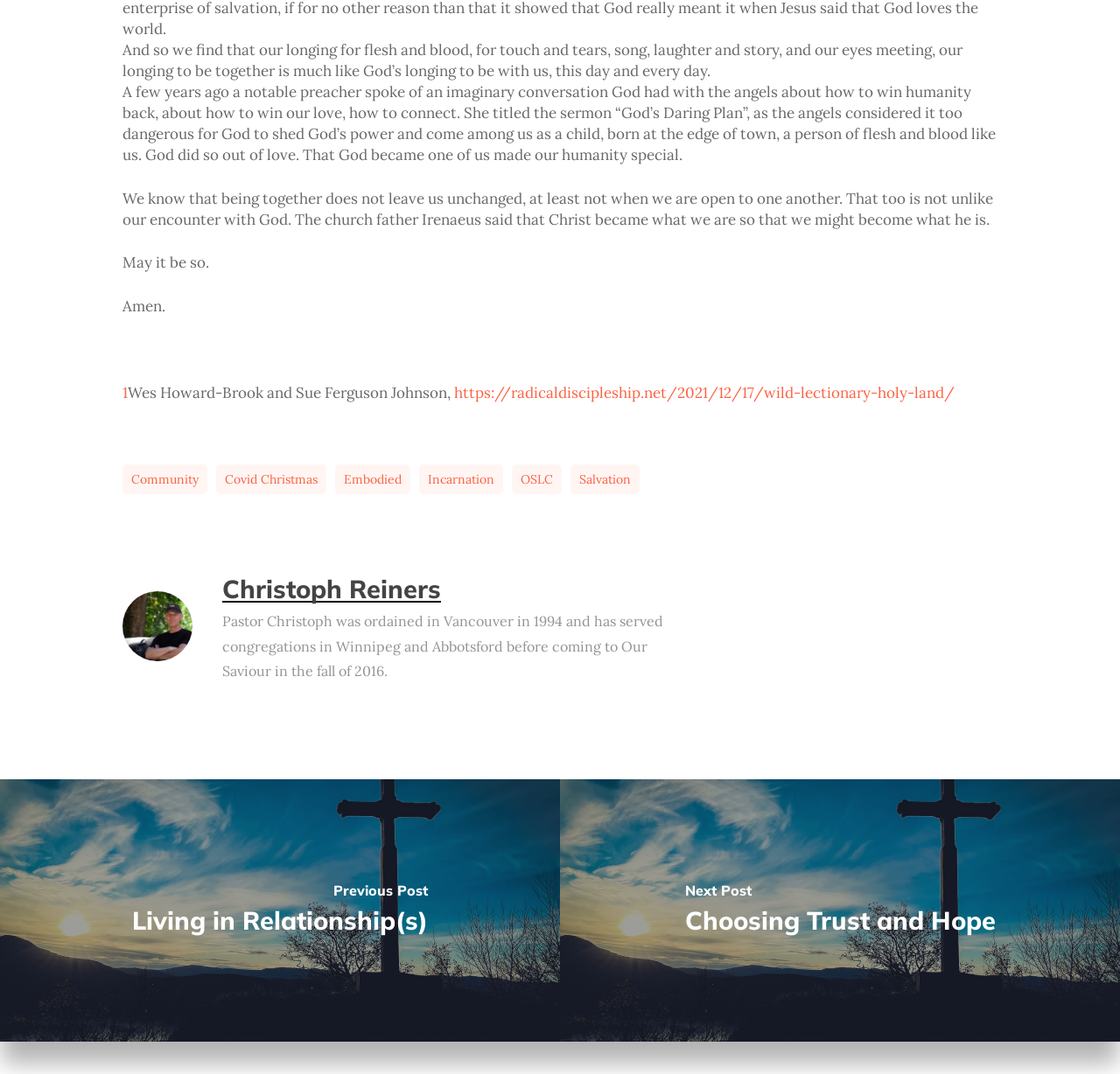Can you show the bounding box coordinates of the region to click on to complete the task described in the instruction: "View the next post Choosing Trust and Hope"?

[0.5, 0.726, 1.0, 0.97]